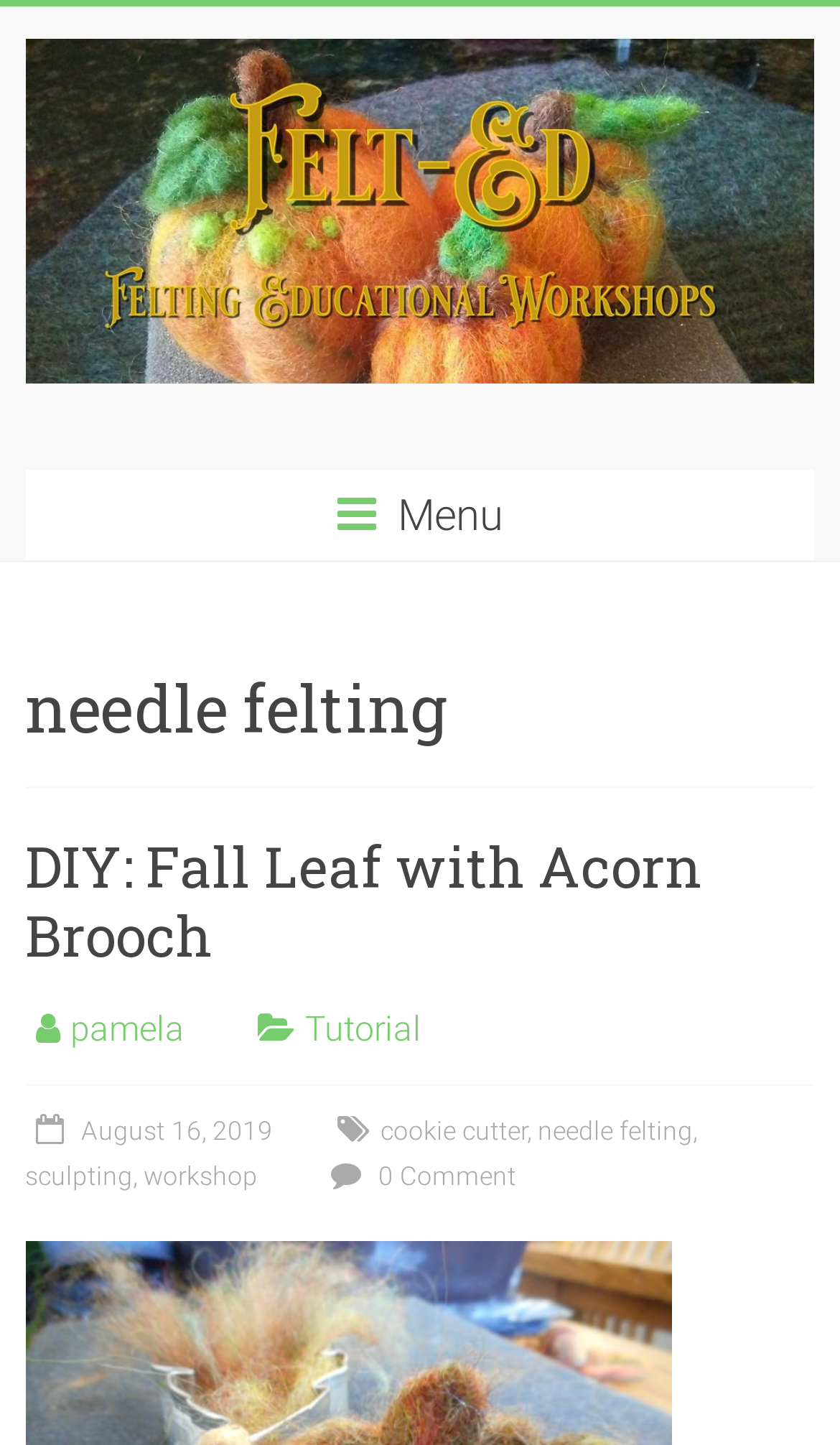Use the information in the screenshot to answer the question comprehensively: What is the name of the website?

The name of the website can be determined by looking at the link element with the text 'Felt-ED' at the top of the page, which is likely the logo or title of the website.